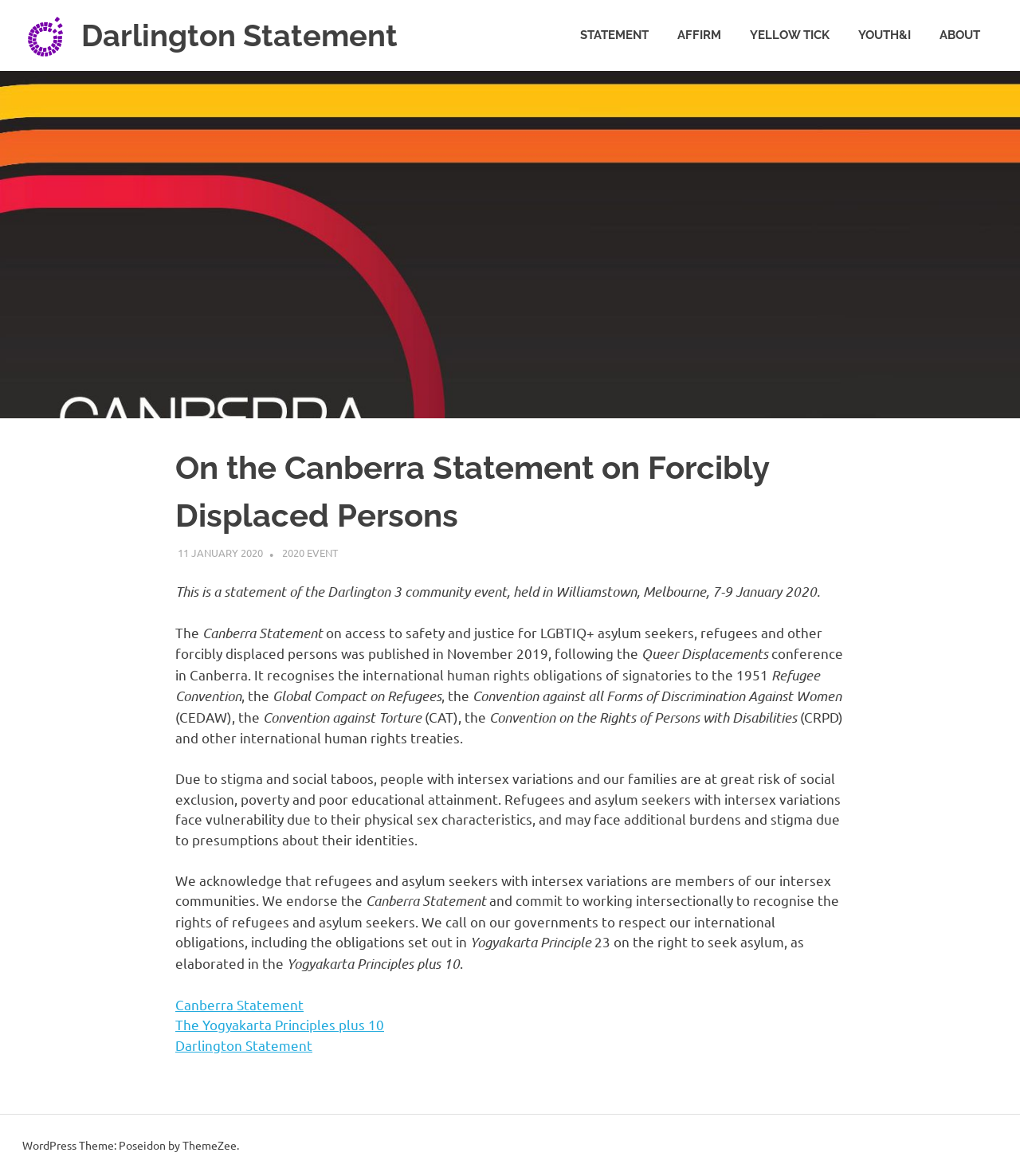Answer the following inquiry with a single word or phrase:
What is the name of the statement published in November 2019?

Canberra Statement